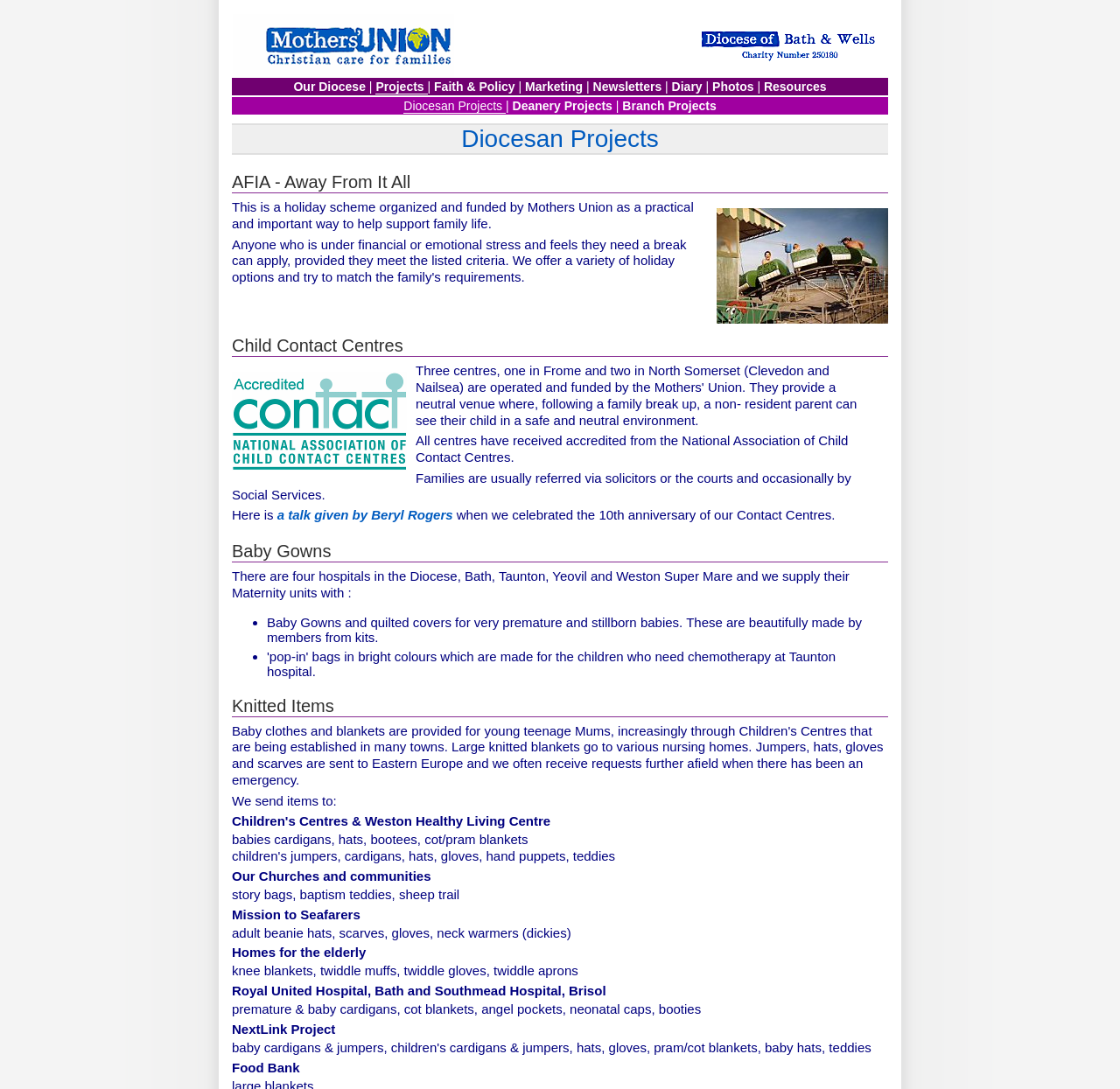Identify the bounding box coordinates of the clickable region to carry out the given instruction: "Click on 'Resources'".

[0.682, 0.073, 0.738, 0.086]